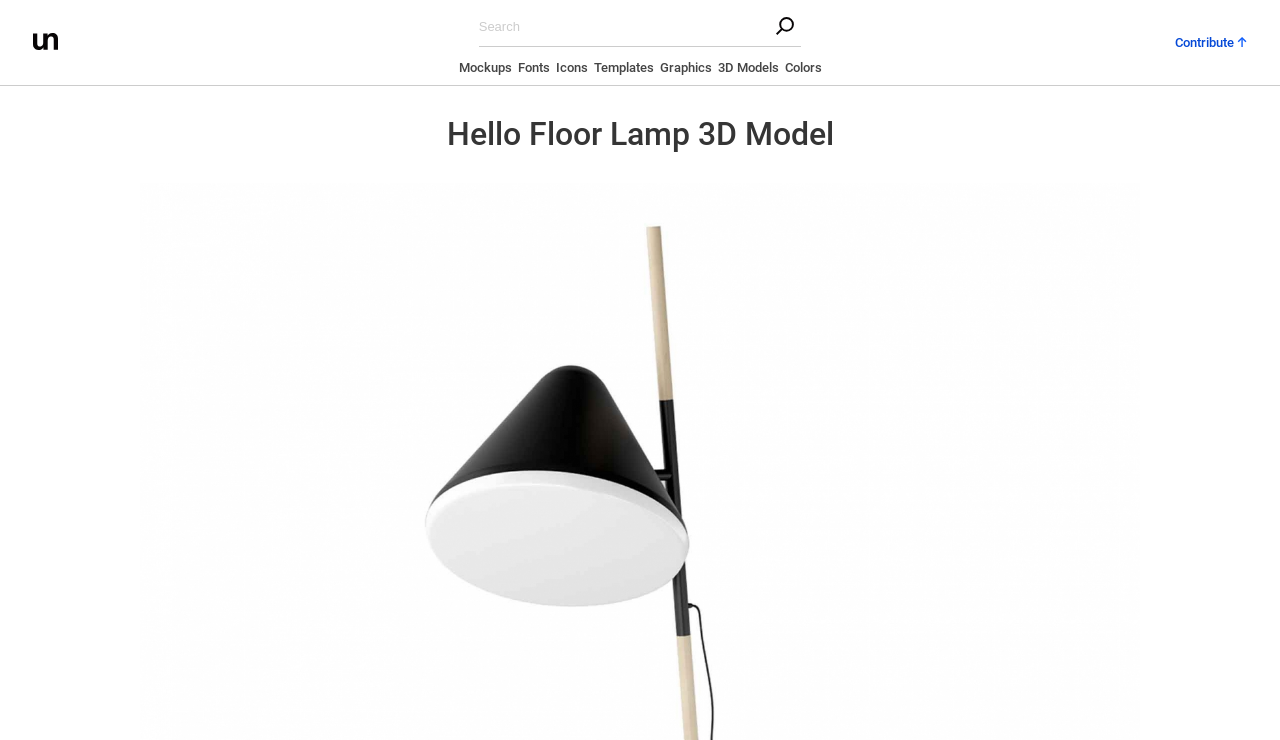Please give a one-word or short phrase response to the following question: 
How many categories are available?

8